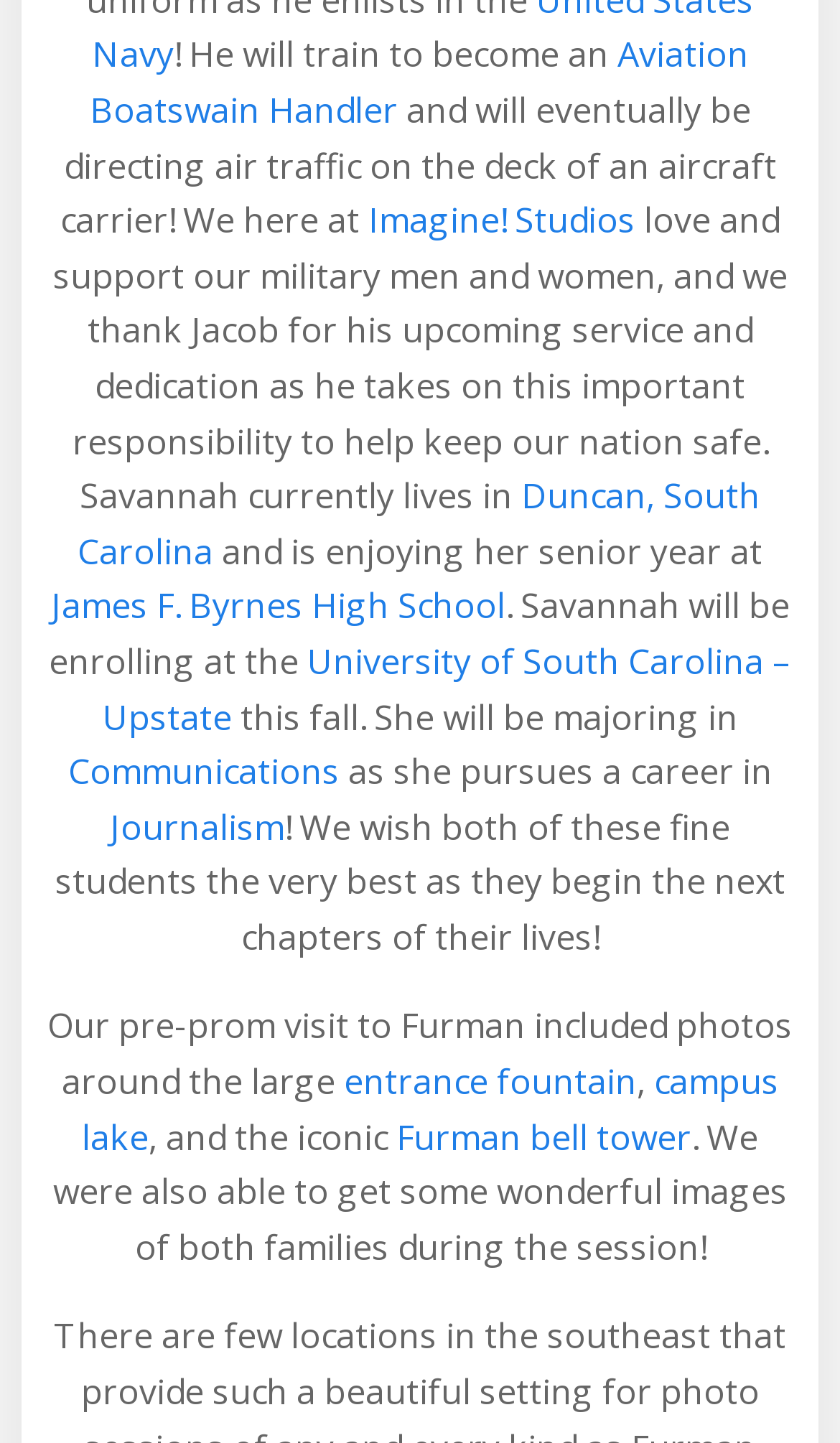Please identify the coordinates of the bounding box that should be clicked to fulfill this instruction: "Click on Aviation Boatswain Handler".

[0.106, 0.021, 0.891, 0.093]